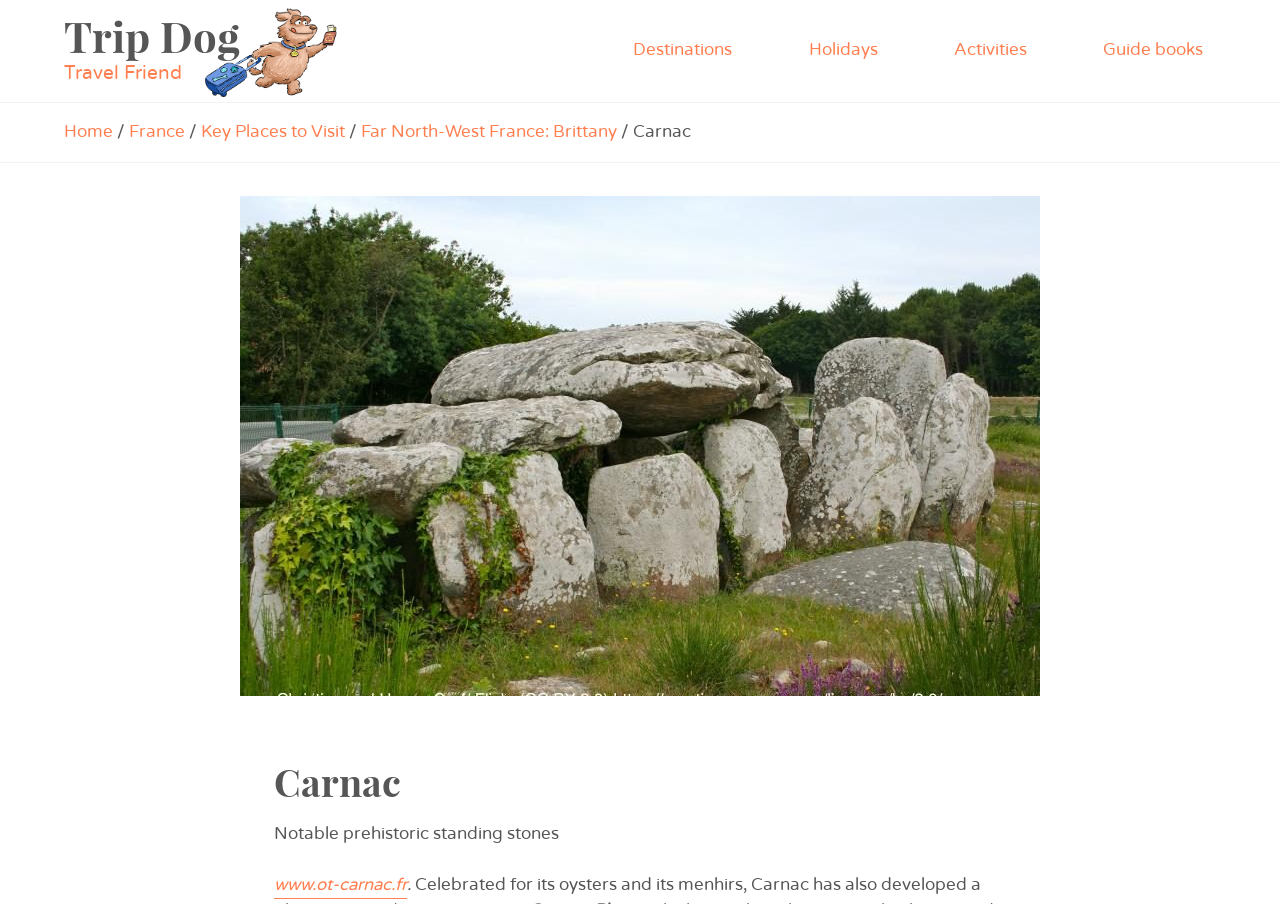What is Carnac known for?
Look at the image and construct a detailed response to the question.

I found the answer by reading the static text 'Notable prehistoric standing stones' which is associated with the heading 'Carnac'.